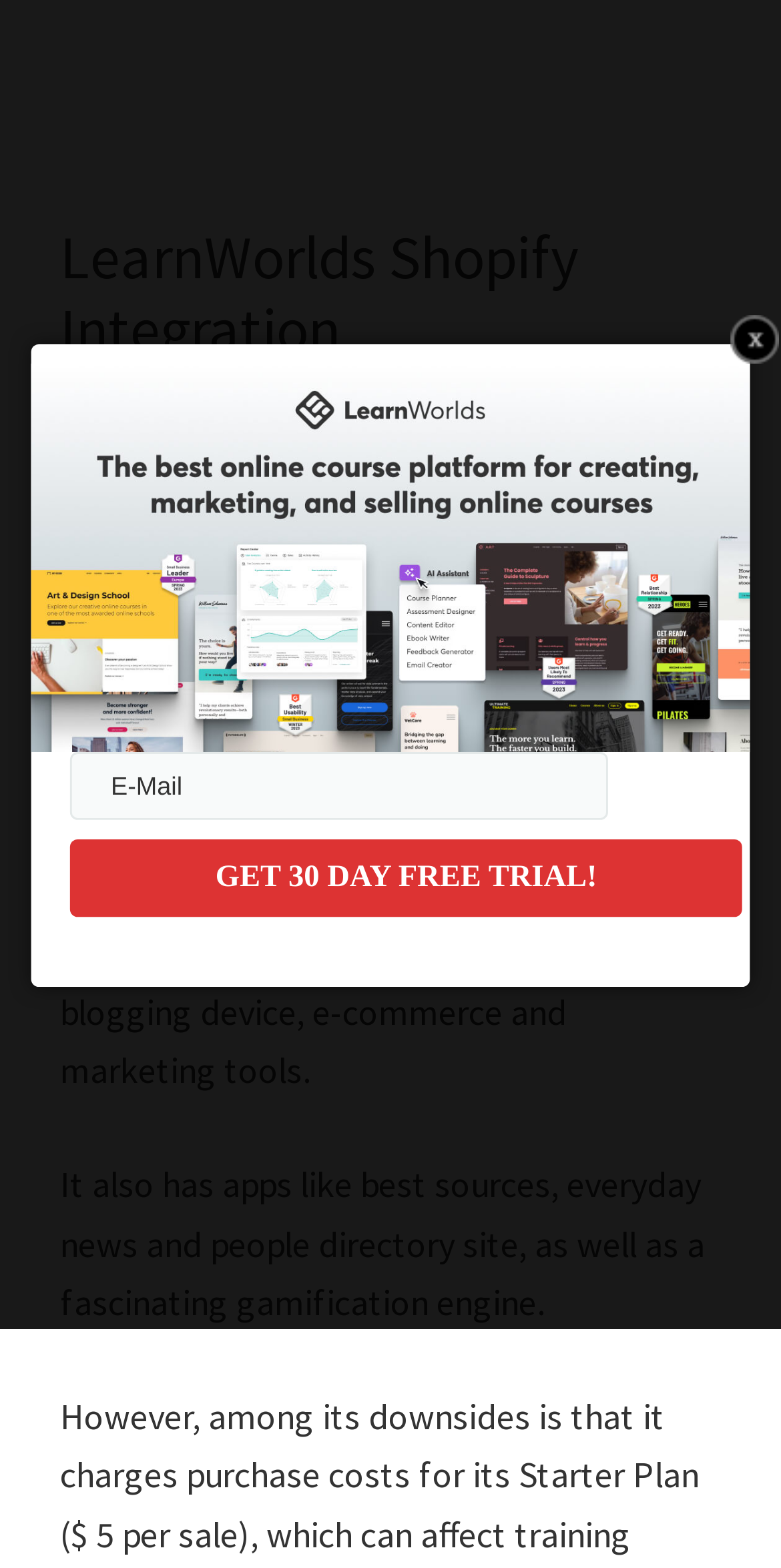What is the name of the author of the article?
Kindly offer a detailed explanation using the data available in the image.

I found the name of the author by looking at the link element in the header section, which contains the static text 'Kurt'.